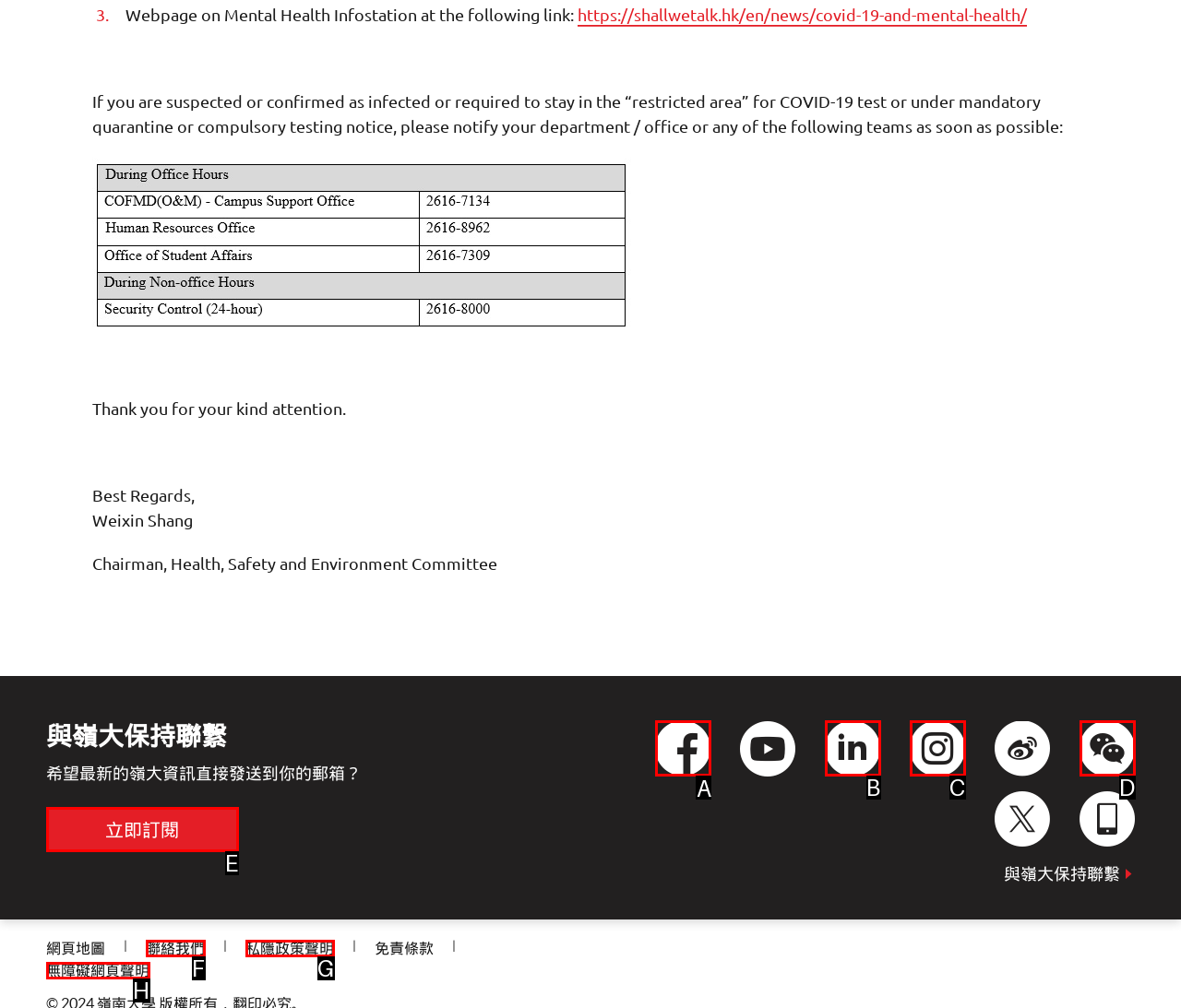Pick the HTML element that should be clicked to execute the task: follow on facebook
Respond with the letter corresponding to the correct choice.

A